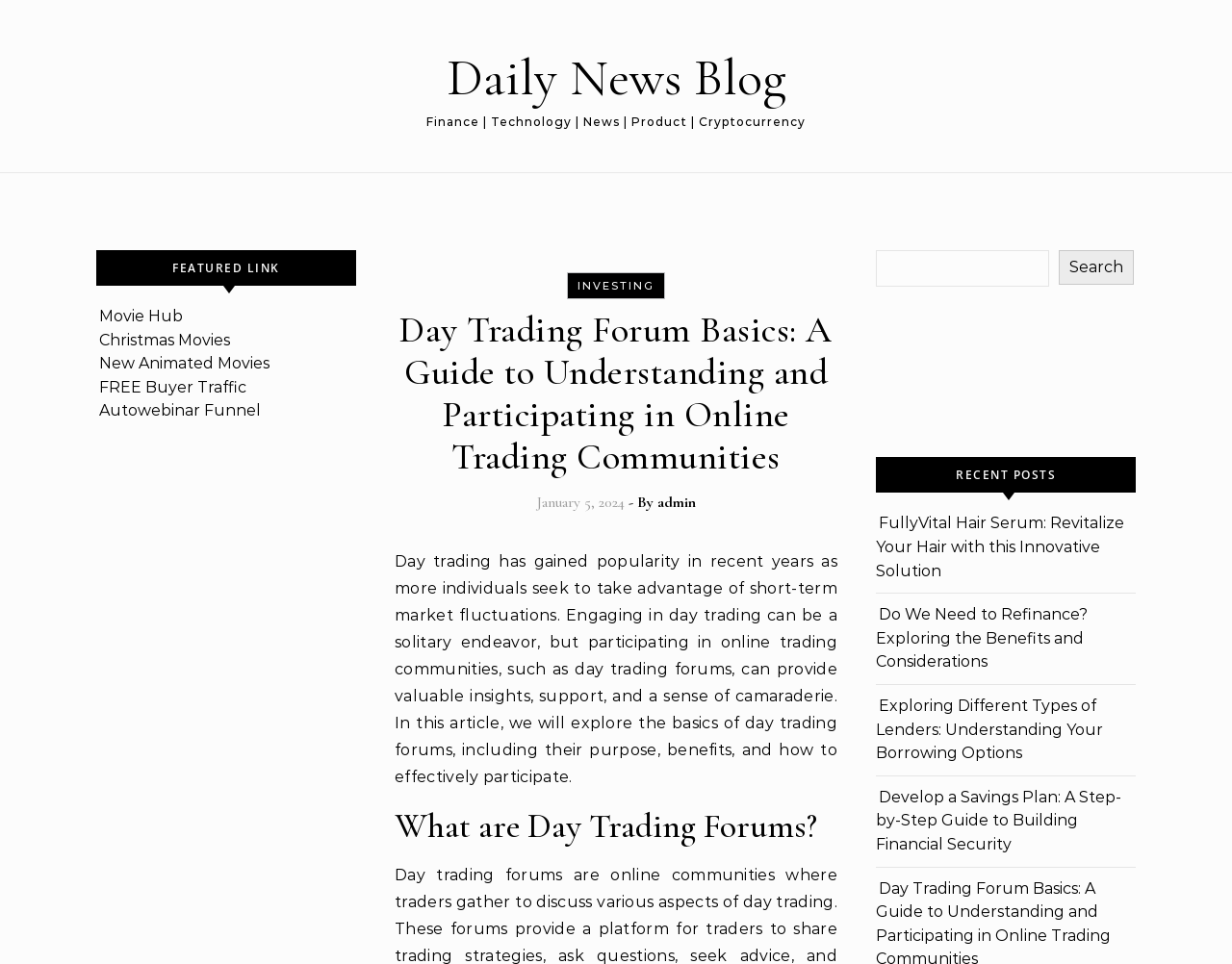What is the purpose of day trading forums?
Provide a concise answer using a single word or phrase based on the image.

Provide insights, support, and camaraderie